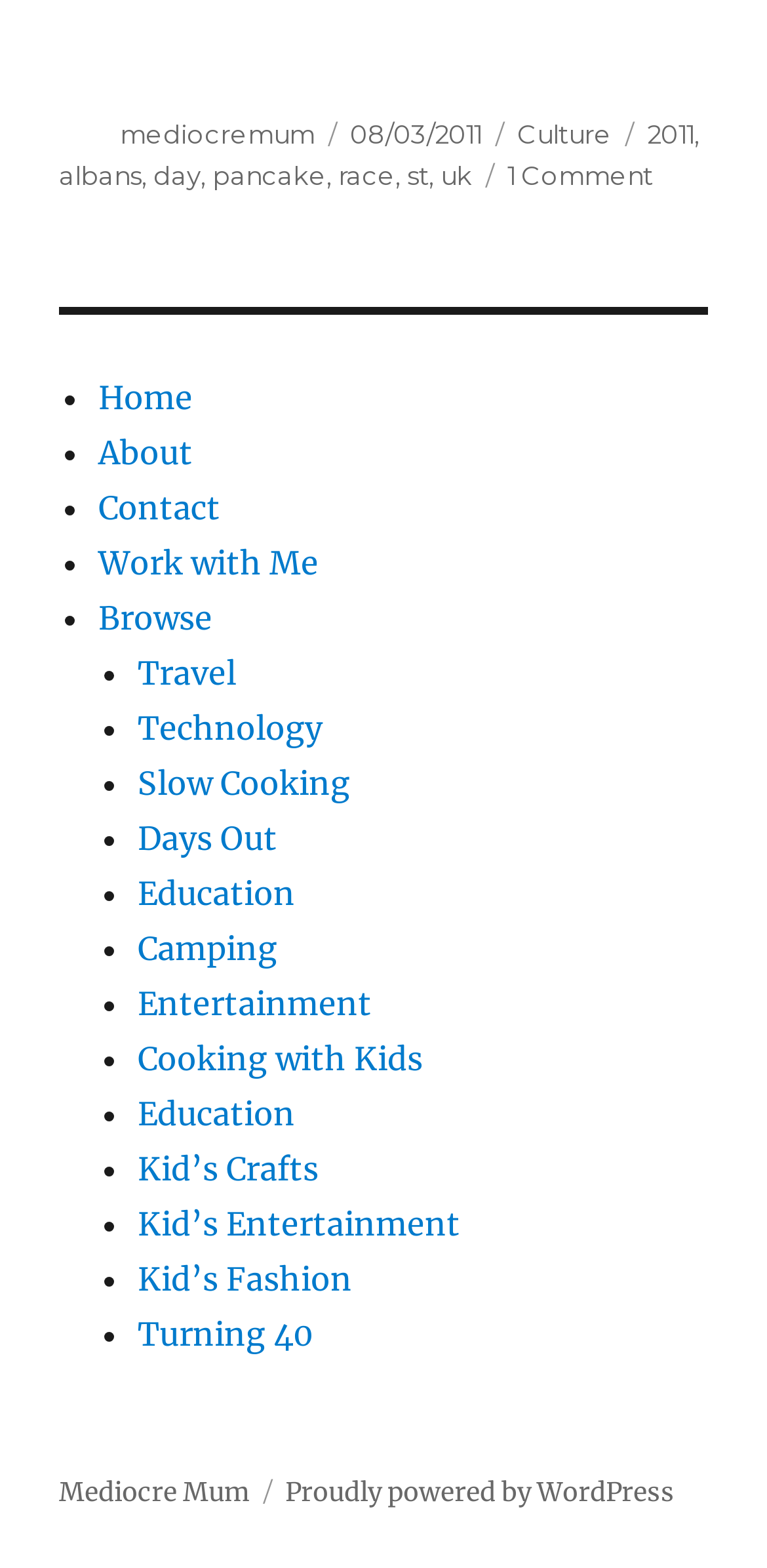What is the date of the post?
Look at the image and answer the question with a single word or phrase.

08/03/2011